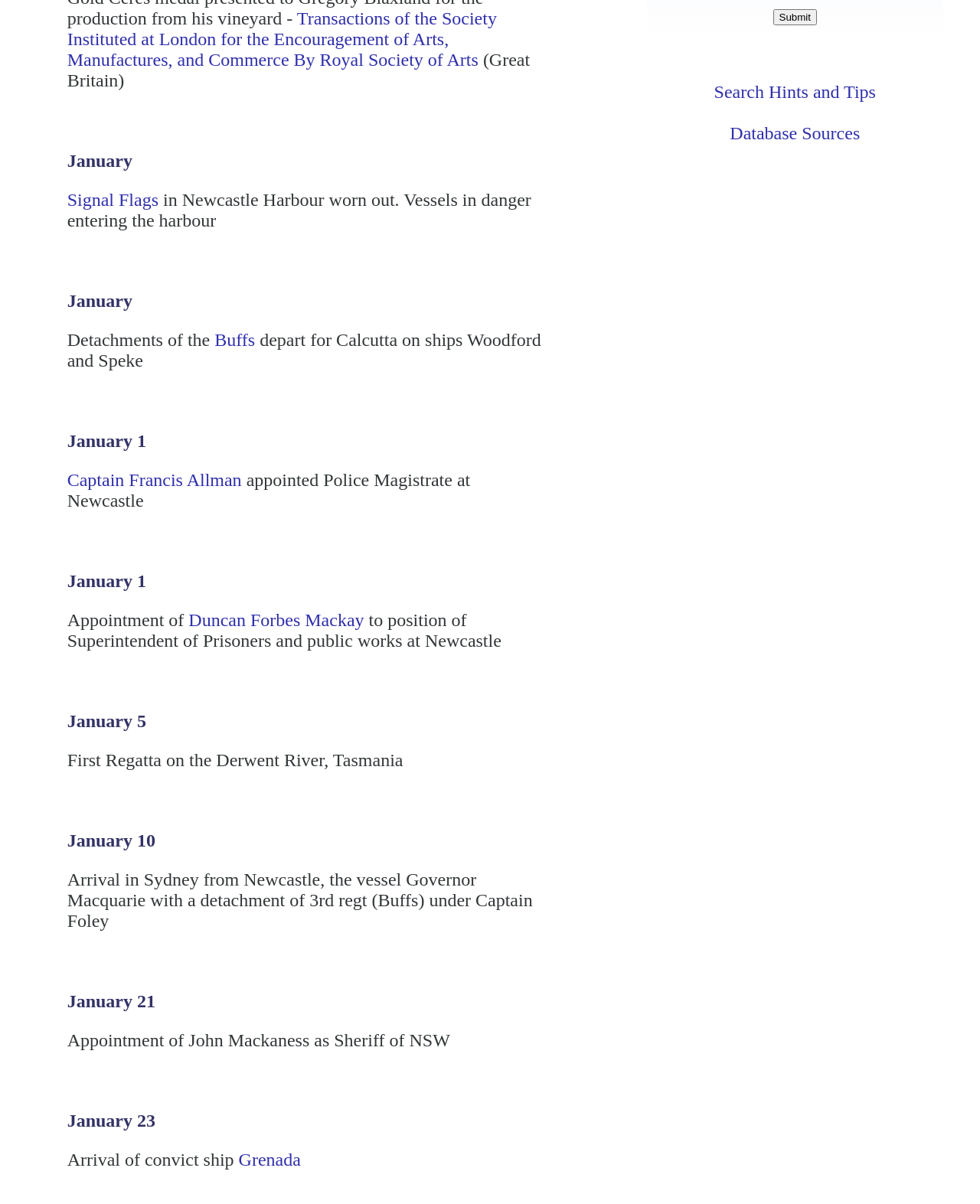Bounding box coordinates should be provided in the format (top-left x, top-left y, bottom-right x, bottom-right y) with all values between 0 and 1. Identify the bounding box for this UI element: Signal Flags

[0.068, 0.157, 0.162, 0.174]